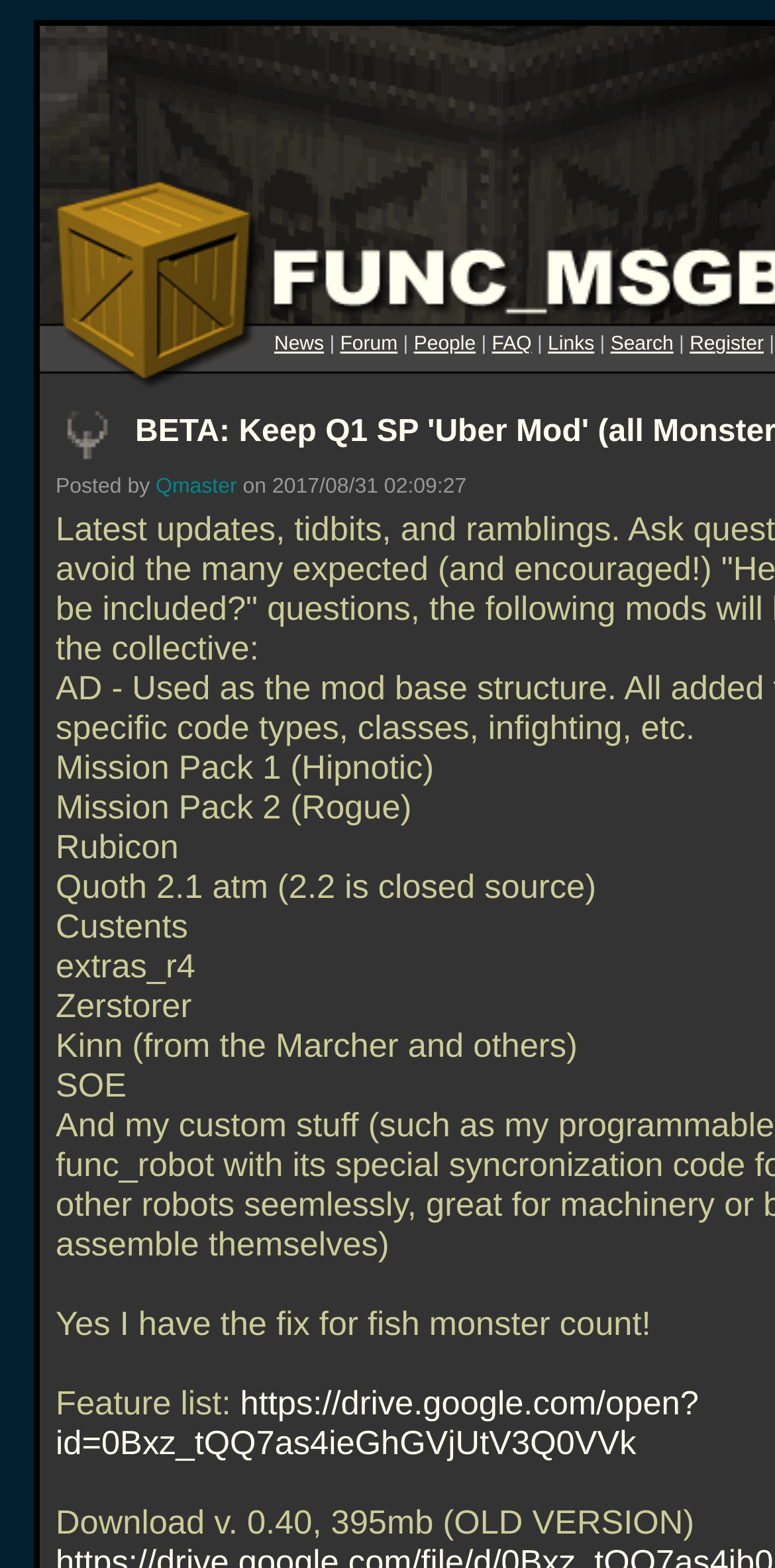Please locate the bounding box coordinates of the element that needs to be clicked to achieve the following instruction: "Download v. 0.40". The coordinates should be four float numbers between 0 and 1, i.e., [left, top, right, bottom].

[0.072, 0.959, 0.896, 0.983]